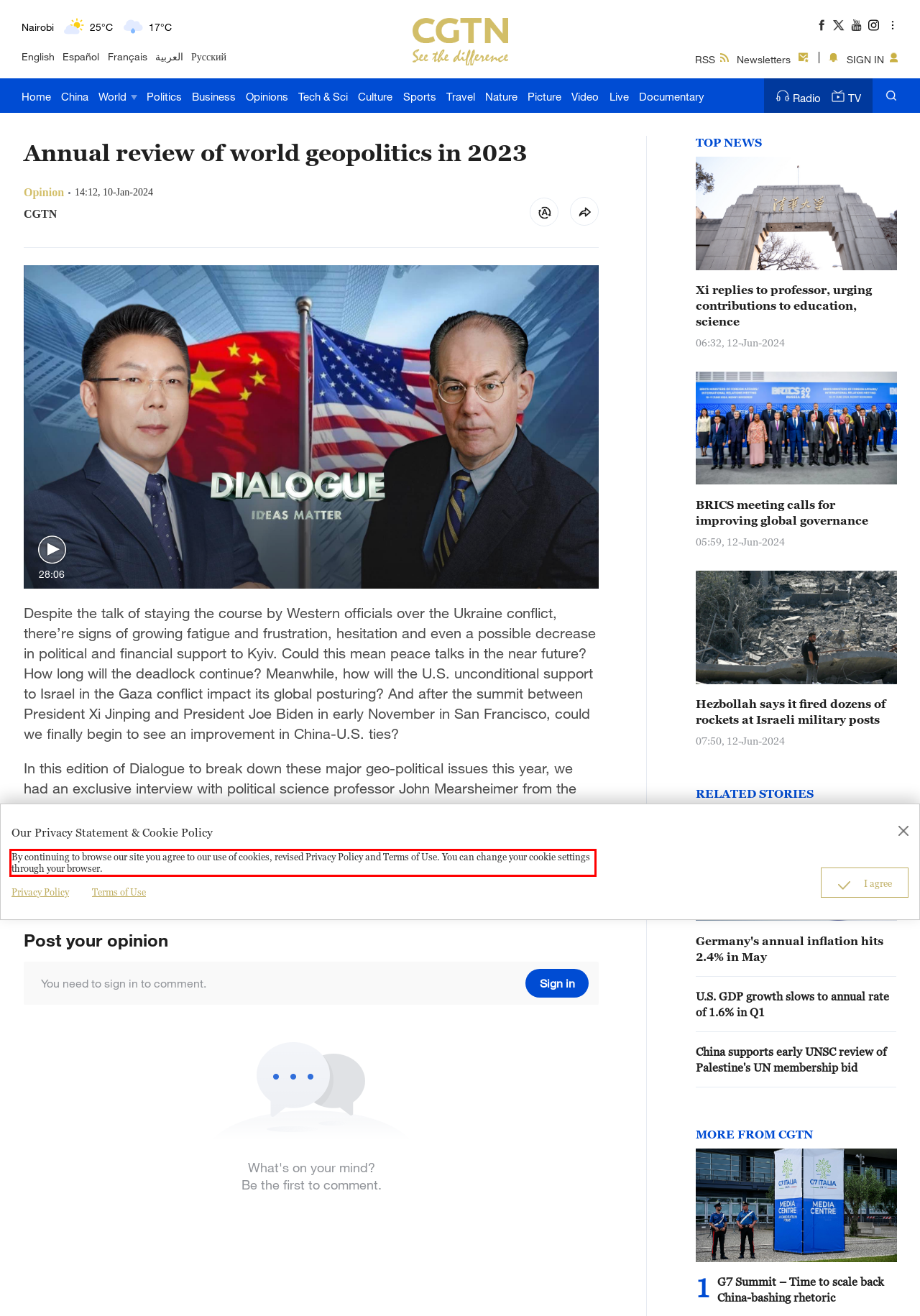Given the screenshot of the webpage, identify the red bounding box, and recognize the text content inside that red bounding box.

By continuing to browse our site you agree to our use of cookies, revised Privacy Policy and Terms of Use. You can change your cookie settings through your browser.